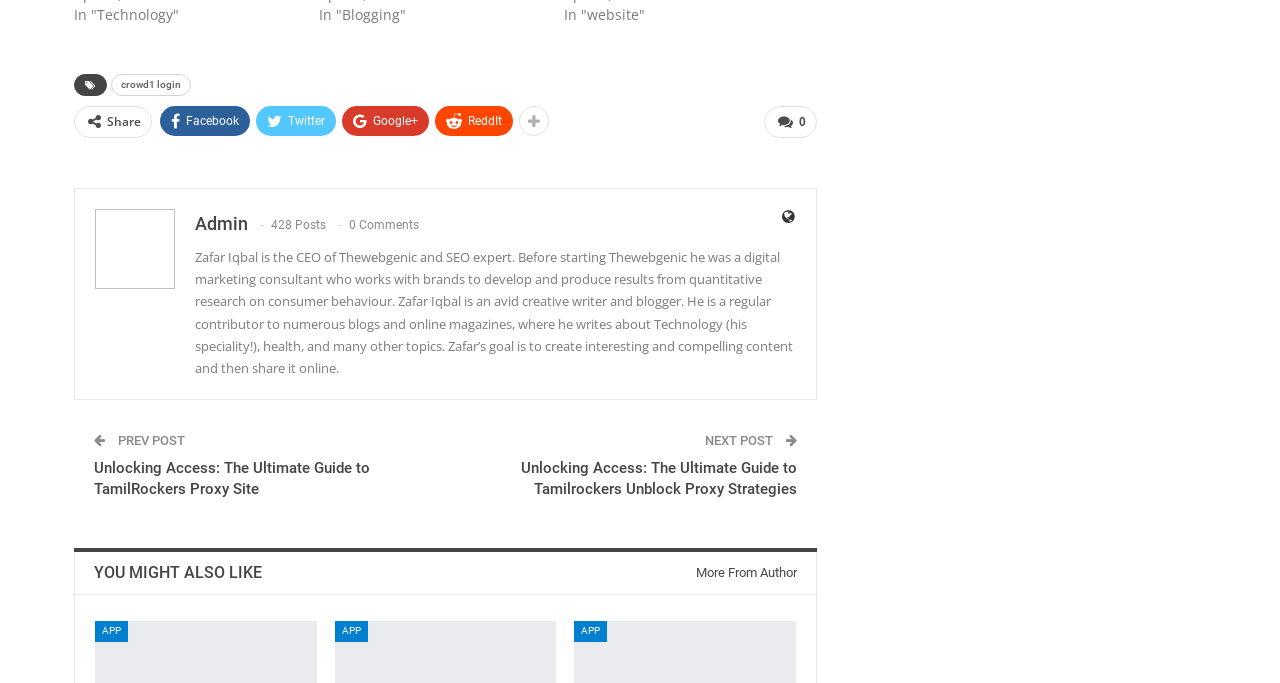Bounding box coordinates should be in the format (top-left x, top-left y, bottom-right x, bottom-right y) and all values should be floating point numbers between 0 and 1. Determine the bounding box coordinate for the UI element described as: More from author

[0.534, 0.225, 0.622, 0.287]